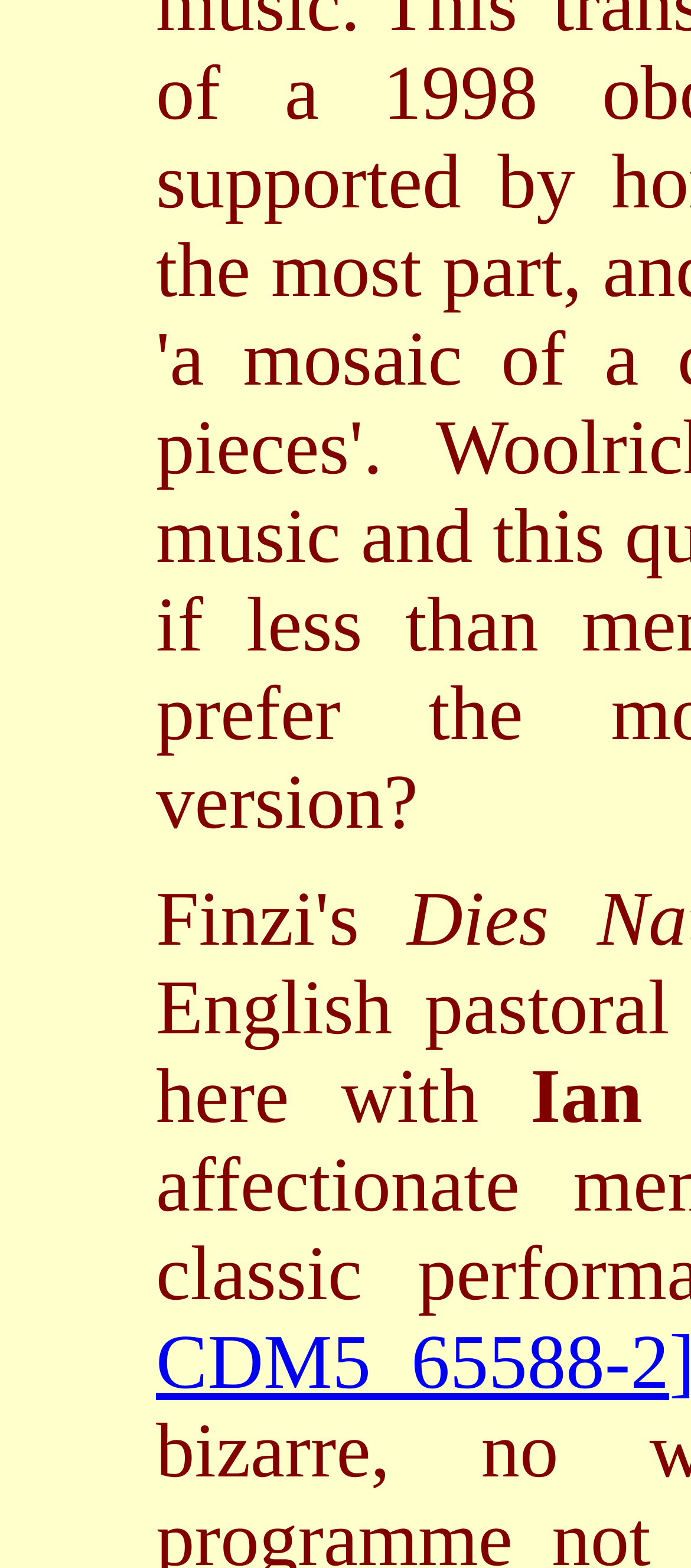Determine the bounding box for the UI element as described: "CDM5 65588-2". The coordinates should be represented as four float numbers between 0 and 1, formatted as [left, top, right, bottom].

[0.226, 0.842, 0.968, 0.896]